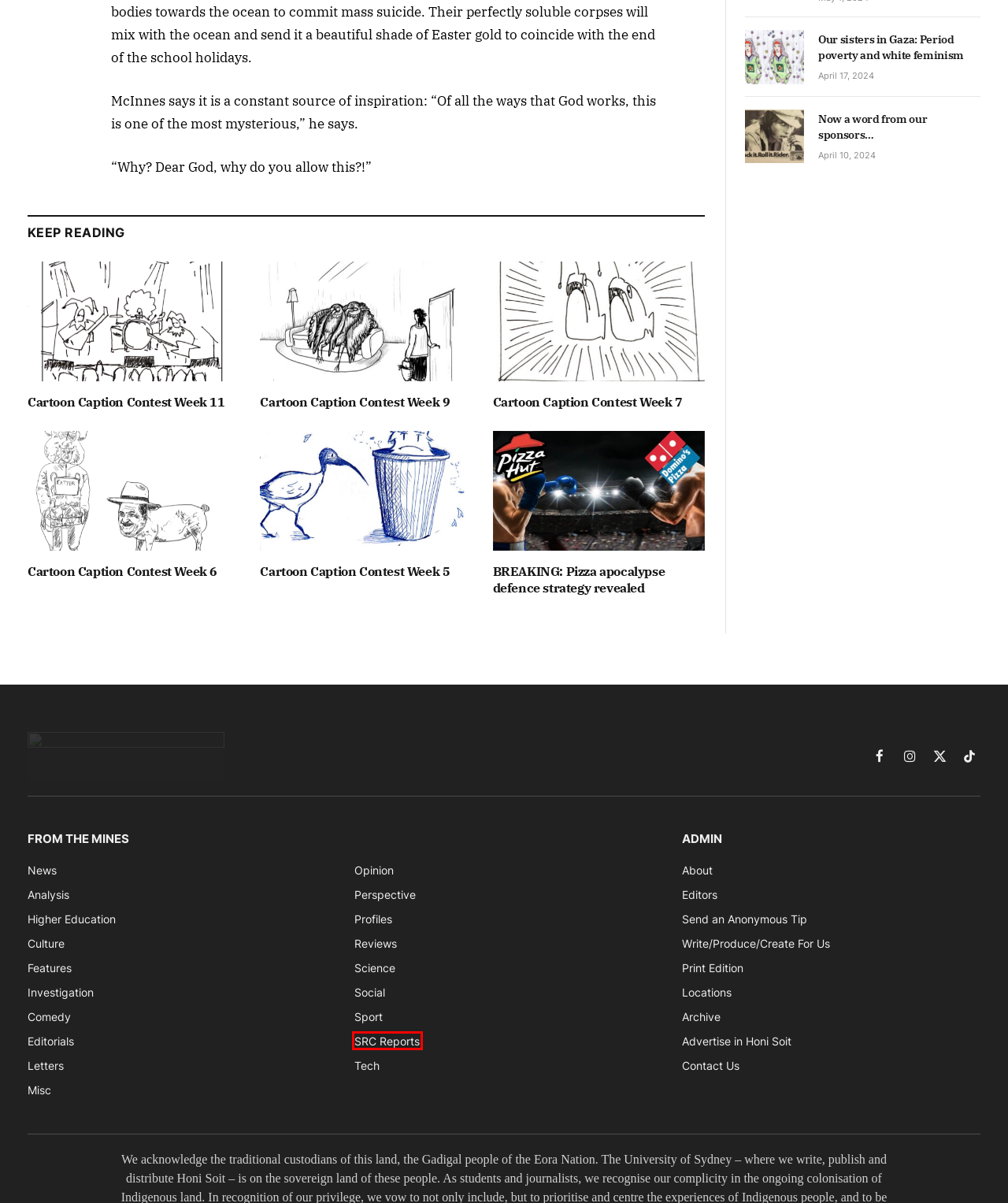You have been given a screenshot of a webpage, where a red bounding box surrounds a UI element. Identify the best matching webpage description for the page that loads after the element in the bounding box is clicked. Options include:
A. Cartoon Caption Contest Week 6 - Honi Soit
B. Letters between Palestine and the West - Honi Soit
C. SRC Reports 2015 – OWeek, Semester 1 - Honi Soit
D. OPINION: I Hate The Ocean - Honi Soit
E. Cartoon Caption Contest Week 5 - Honi Soit
F. Sport and recreation giant stands down entire workforces without pay - Honi Soit
G. Cartoon Caption Contest Week 7 - Honi Soit
H. Science, faith, storytelling and the natural world in The Nutmeg’s Curse (2021) - Honi Soit

C